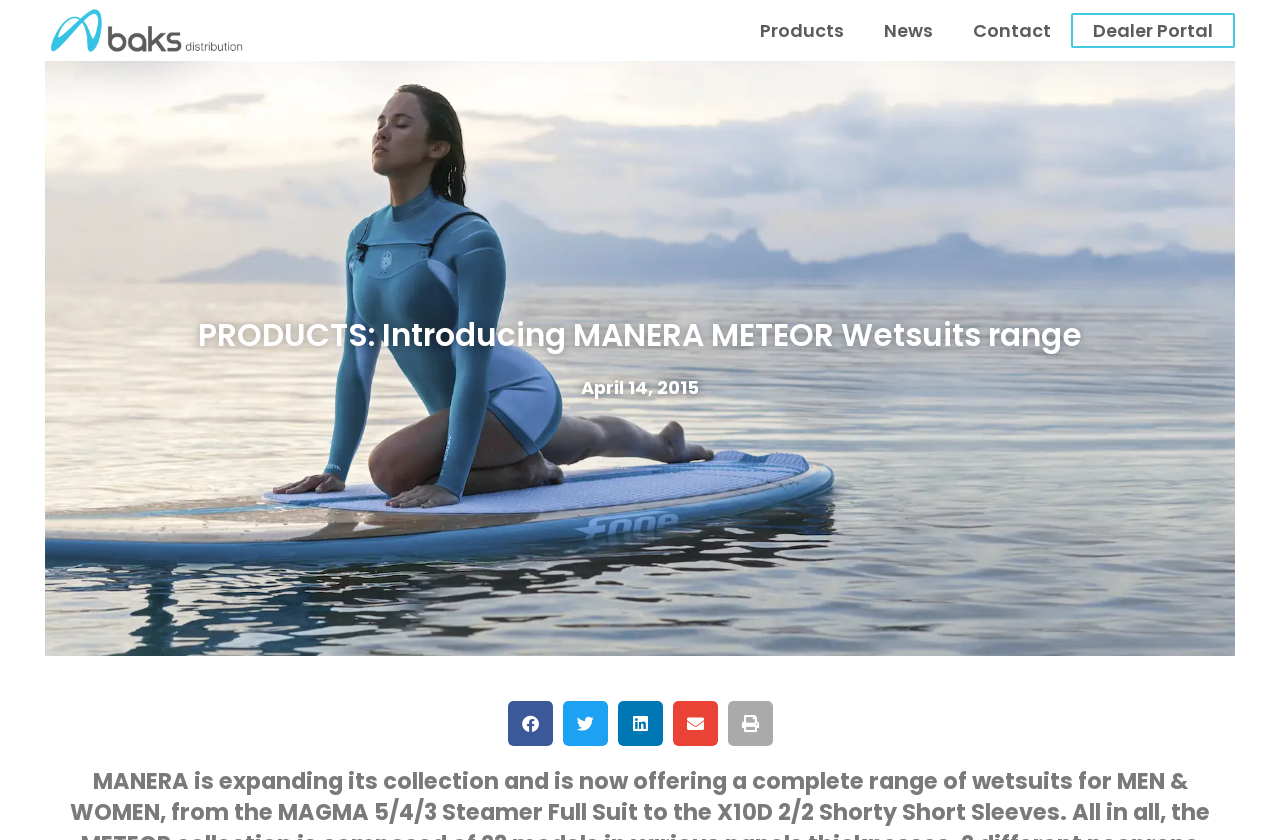Highlight the bounding box coordinates of the element that should be clicked to carry out the following instruction: "View April 14, 2015 news". The coordinates must be given as four float numbers ranging from 0 to 1, i.e., [left, top, right, bottom].

[0.454, 0.446, 0.546, 0.476]